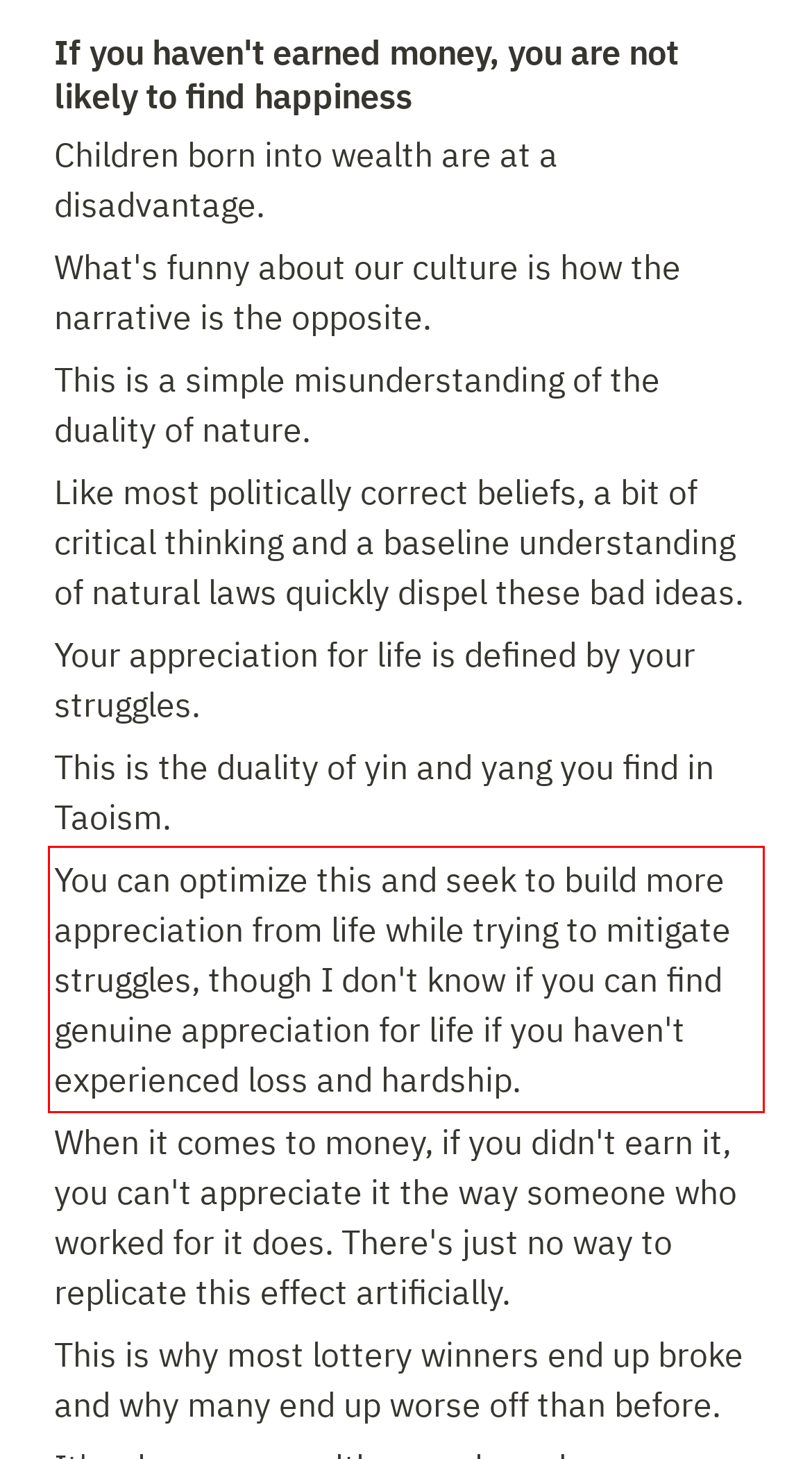The screenshot you have been given contains a UI element surrounded by a red rectangle. Use OCR to read and extract the text inside this red rectangle.

You can optimize this and seek to build more appreciation from life while trying to mitigate struggles, though I don't know if you can find genuine appreciation for life if you haven't experienced loss and hardship.